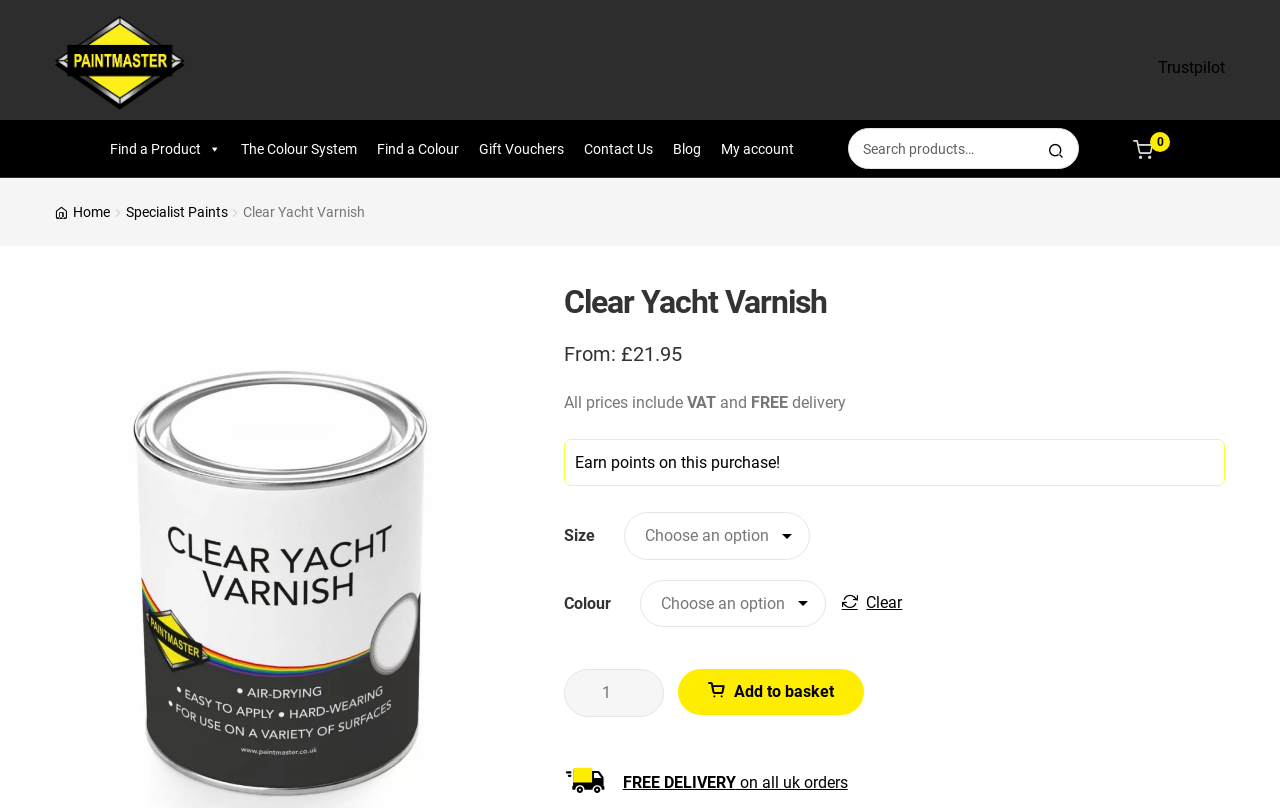Provide a short answer using a single word or phrase for the following question: 
What is the minimum quantity of the product that can be purchased?

1